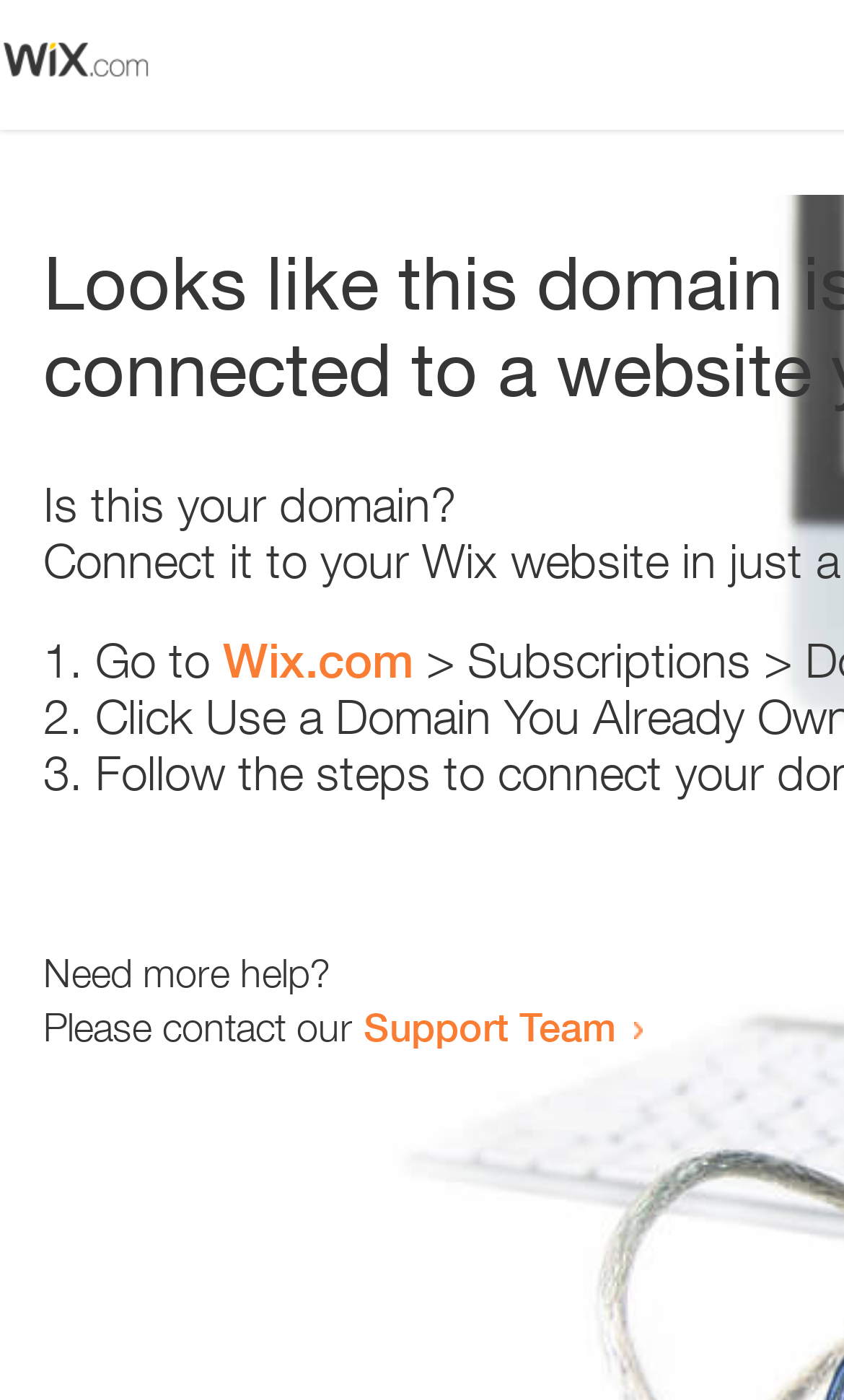Given the webpage screenshot, identify the bounding box of the UI element that matches this description: "Wix.com".

[0.264, 0.452, 0.49, 0.492]